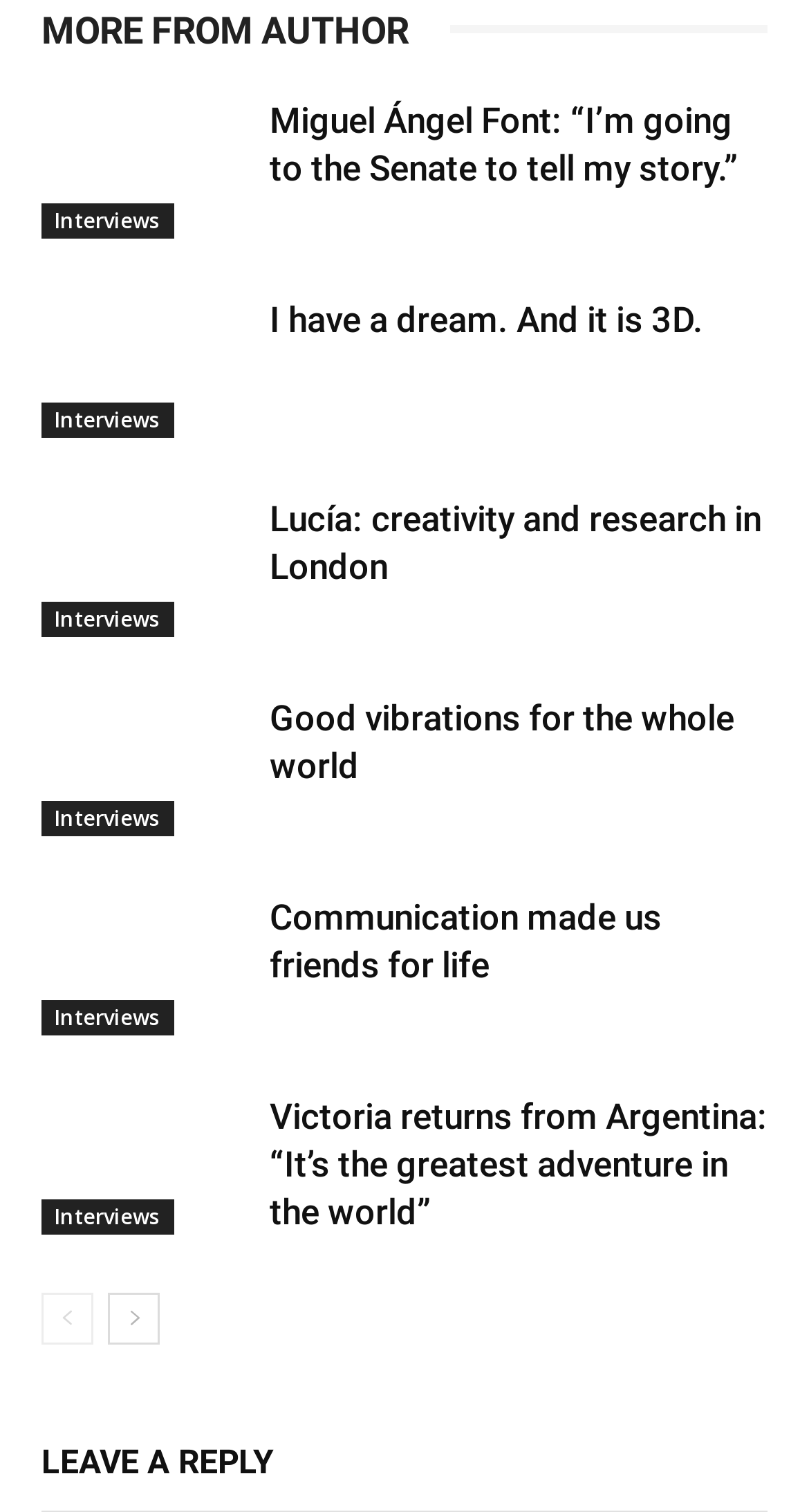What is the last interview about?
Please provide a single word or phrase as your answer based on the image.

Victoria returns from Argentina